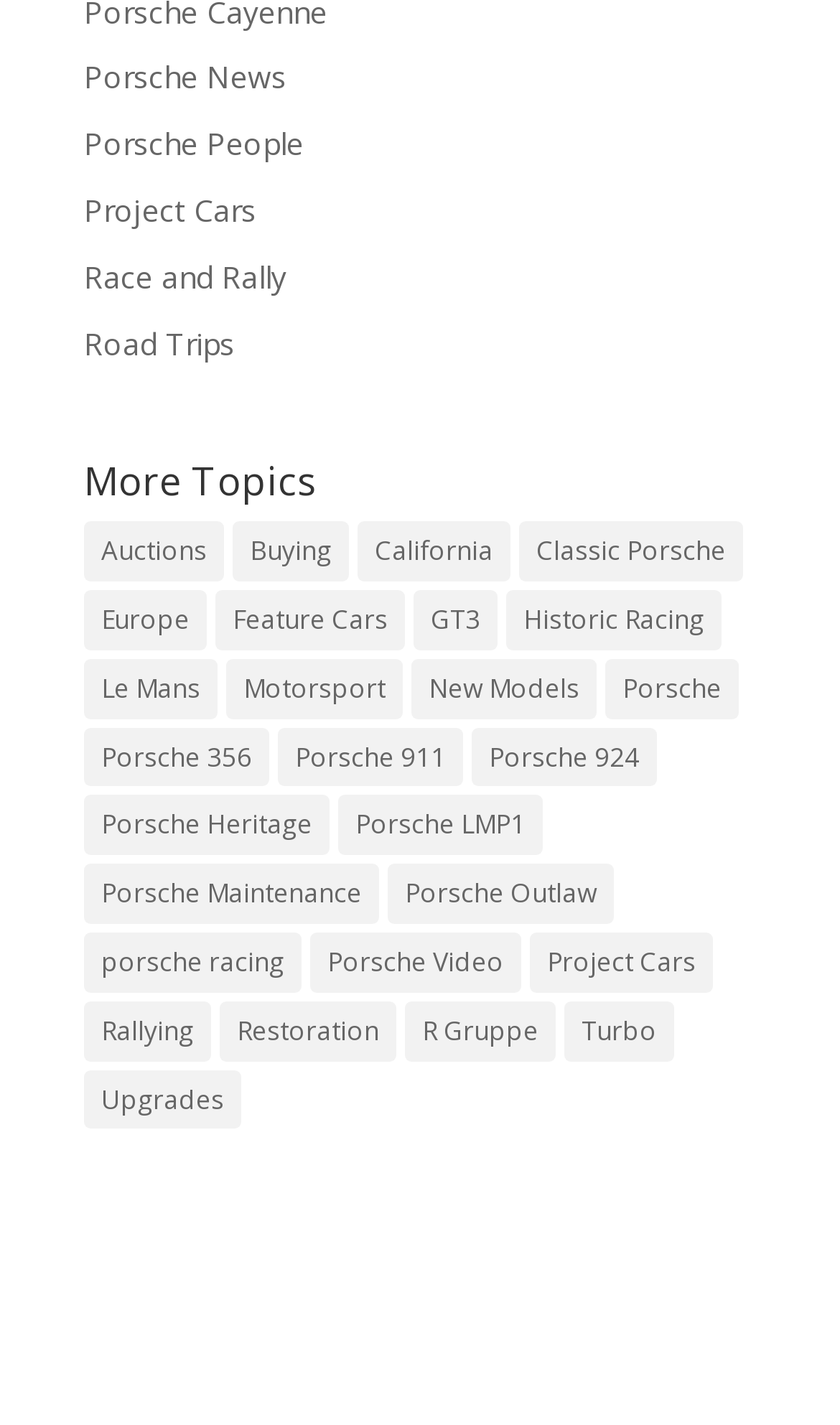Determine the coordinates of the bounding box for the clickable area needed to execute this instruction: "View catalogue".

None